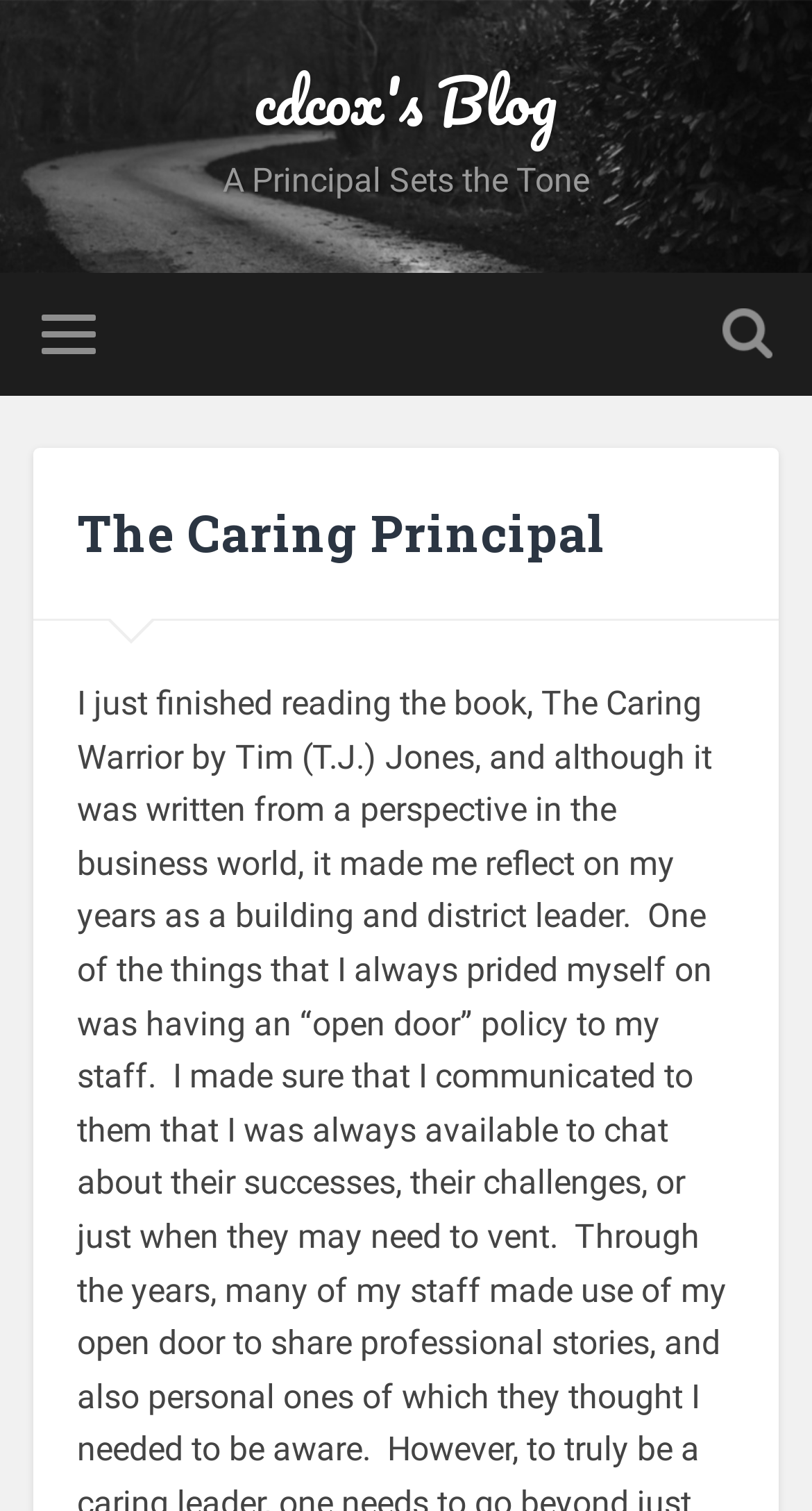Given the webpage screenshot, identify the bounding box of the UI element that matches this description: "The Caring Principal".

[0.095, 0.33, 0.746, 0.374]